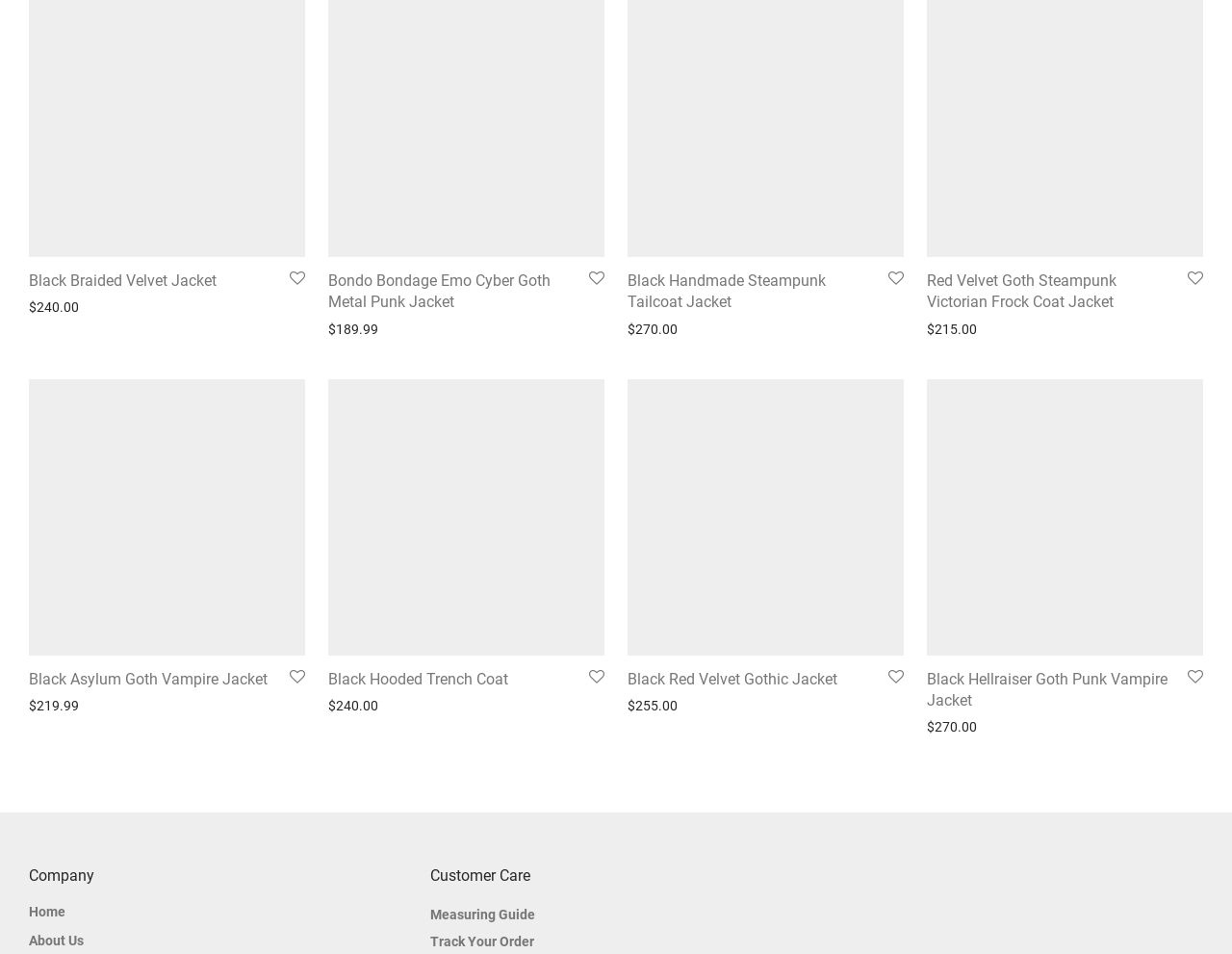Using the description: "Home", determine the UI element's bounding box coordinates. Ensure the coordinates are in the format of four float numbers between 0 and 1, i.e., [left, top, right, bottom].

[0.023, 0.947, 0.053, 0.963]